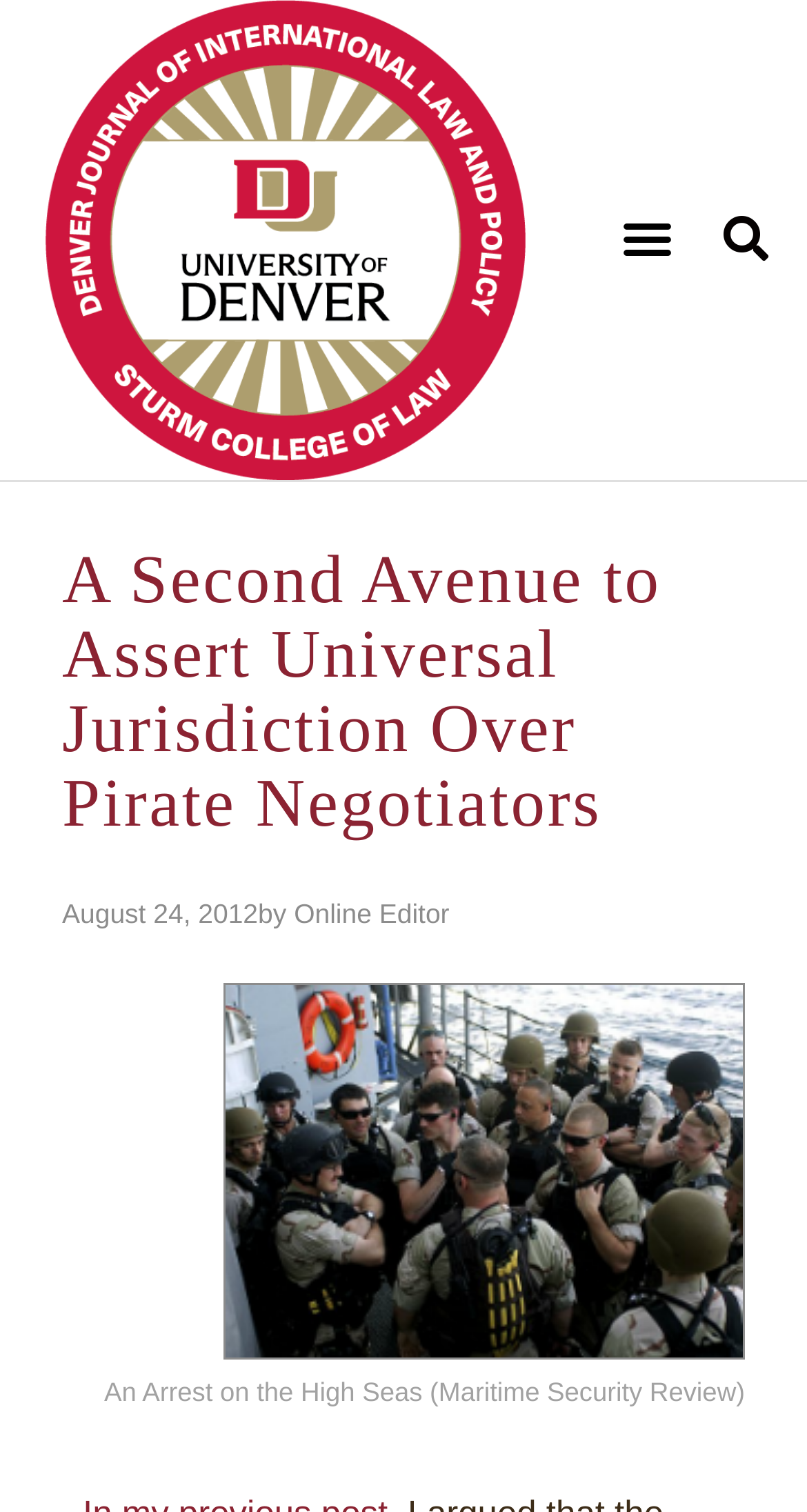Find the primary header on the webpage and provide its text.

A Second Avenue to Assert Universal Jurisdiction Over Pirate Negotiators